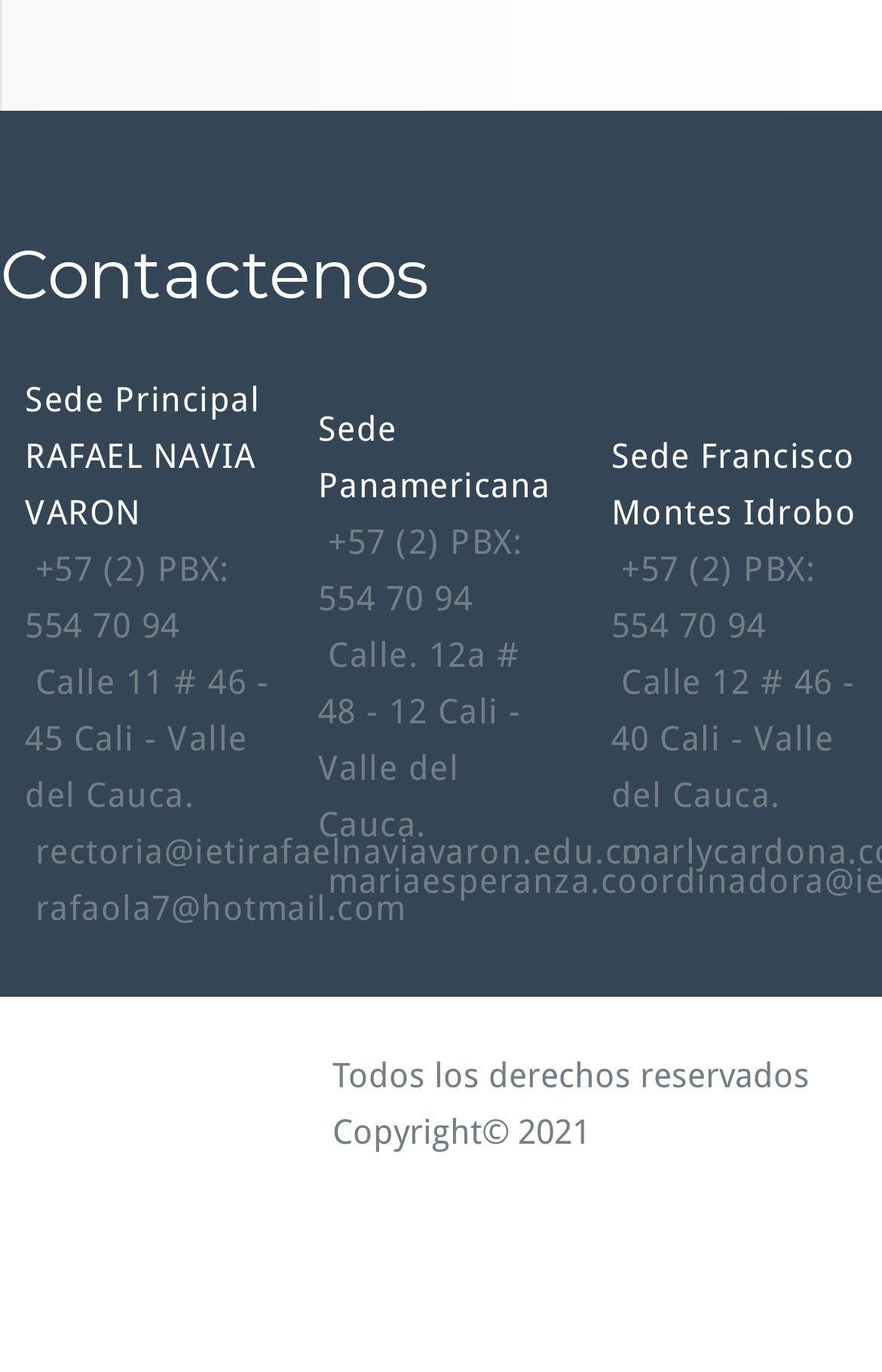Pinpoint the bounding box coordinates of the element you need to click to execute the following instruction: "Click on the 'Contactenos' heading". The bounding box should be represented by four float numbers between 0 and 1, in the format [left, top, right, bottom].

[0.0, 0.171, 1.0, 0.229]